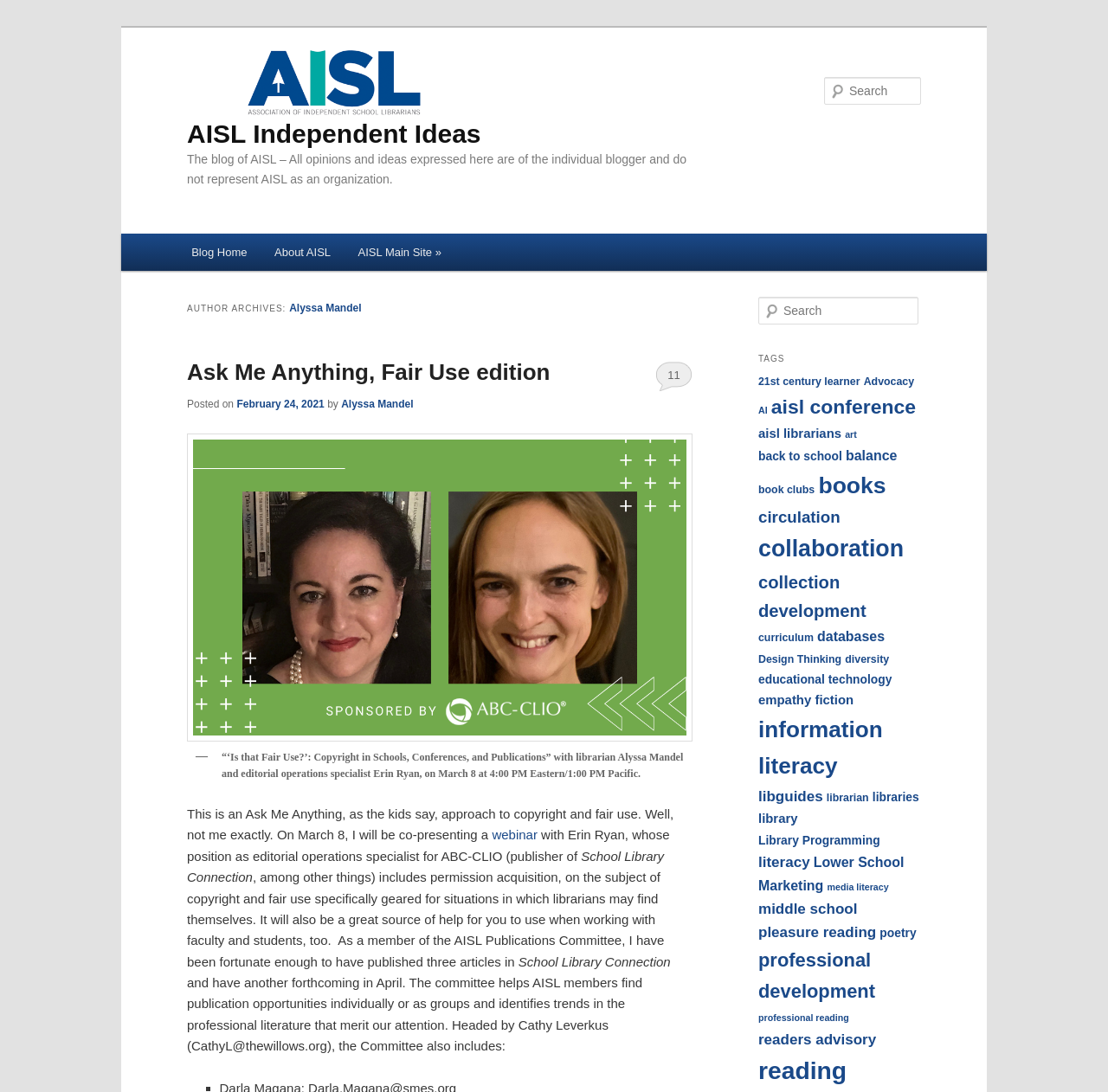Please determine the bounding box coordinates of the section I need to click to accomplish this instruction: "View the author's archives".

[0.261, 0.277, 0.326, 0.288]